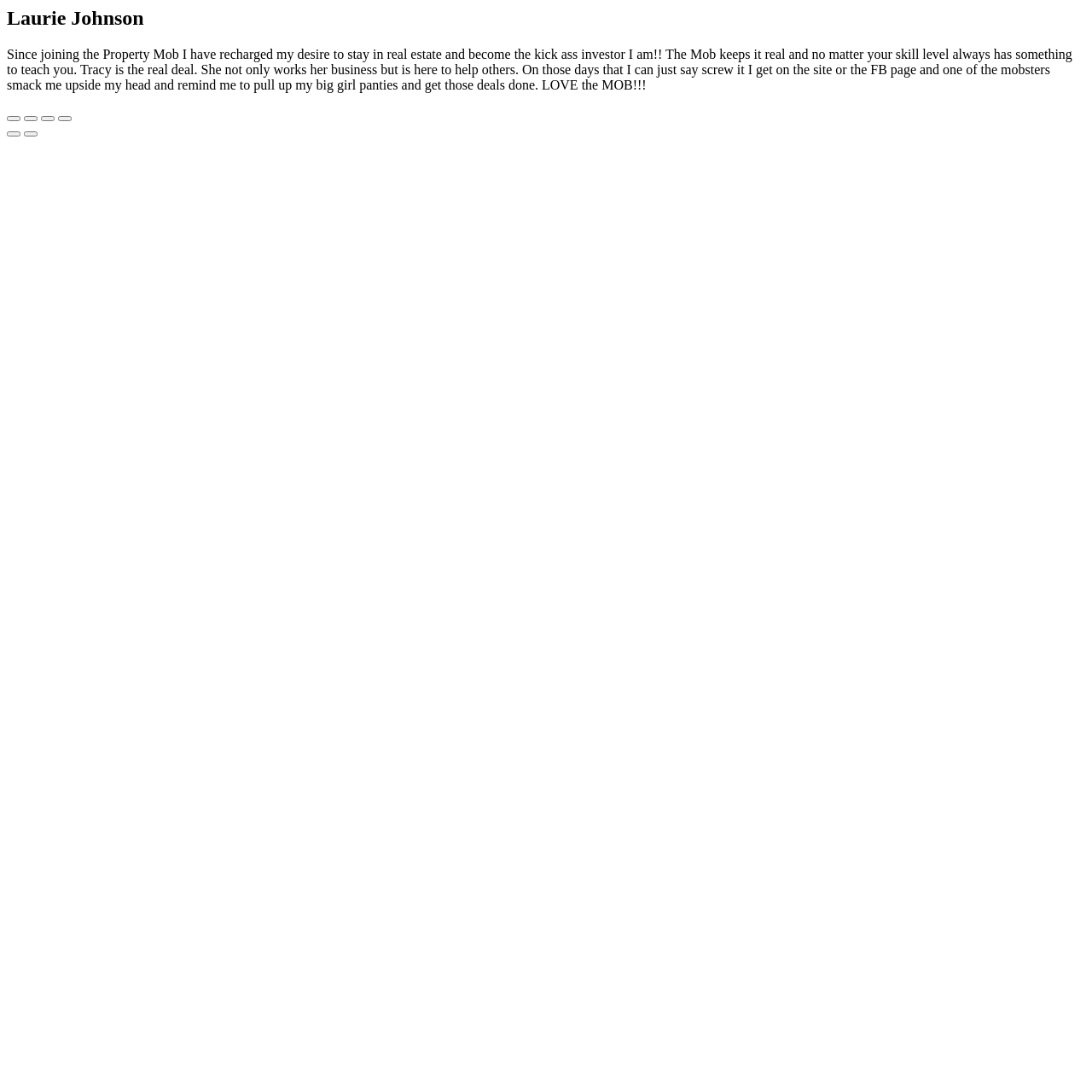Answer succinctly with a single word or phrase:
Who is the author of the testimonial?

Laurie Johnson